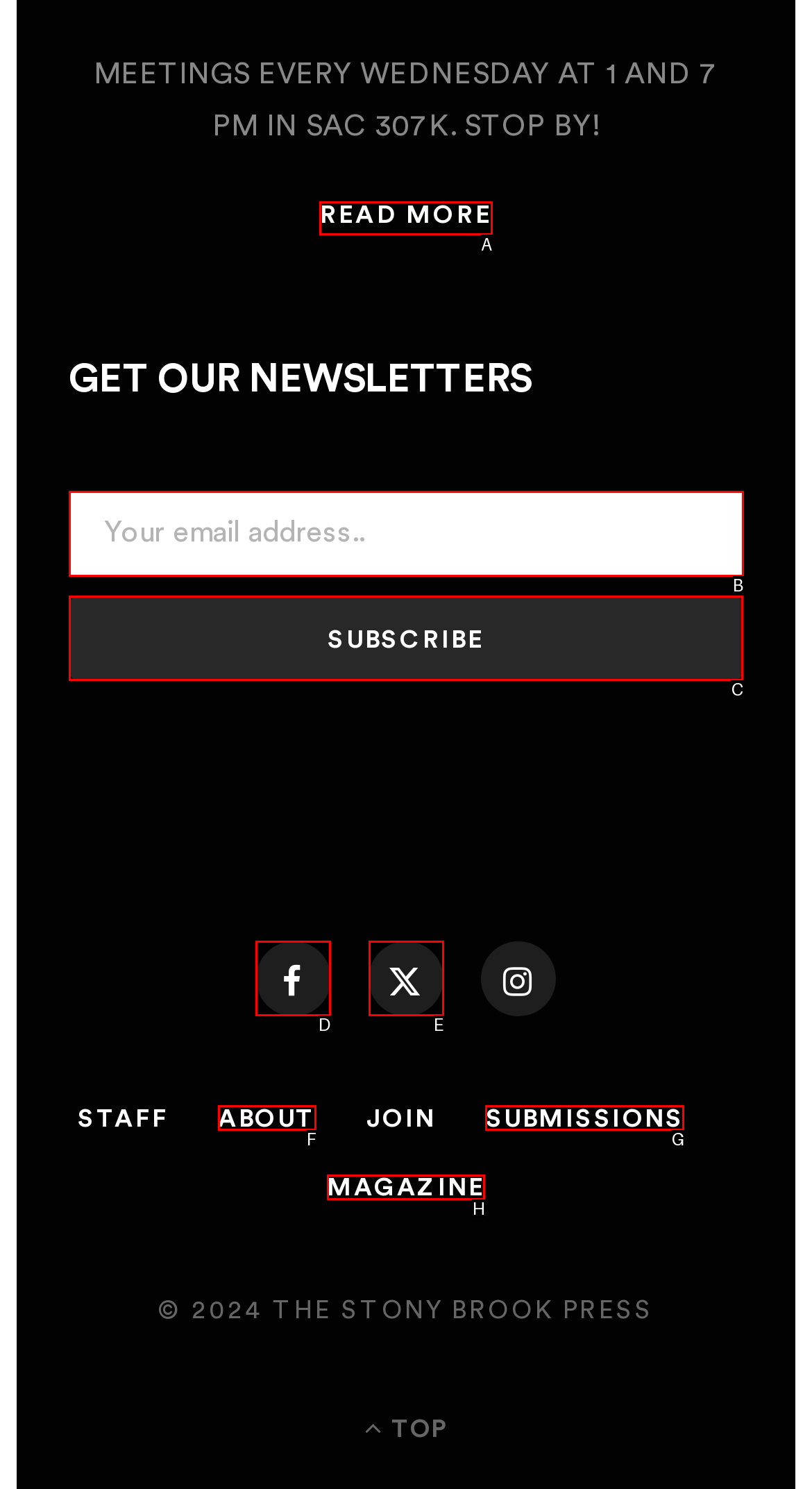Identify the appropriate choice to fulfill this task: Subscribe to the newsletter
Respond with the letter corresponding to the correct option.

C